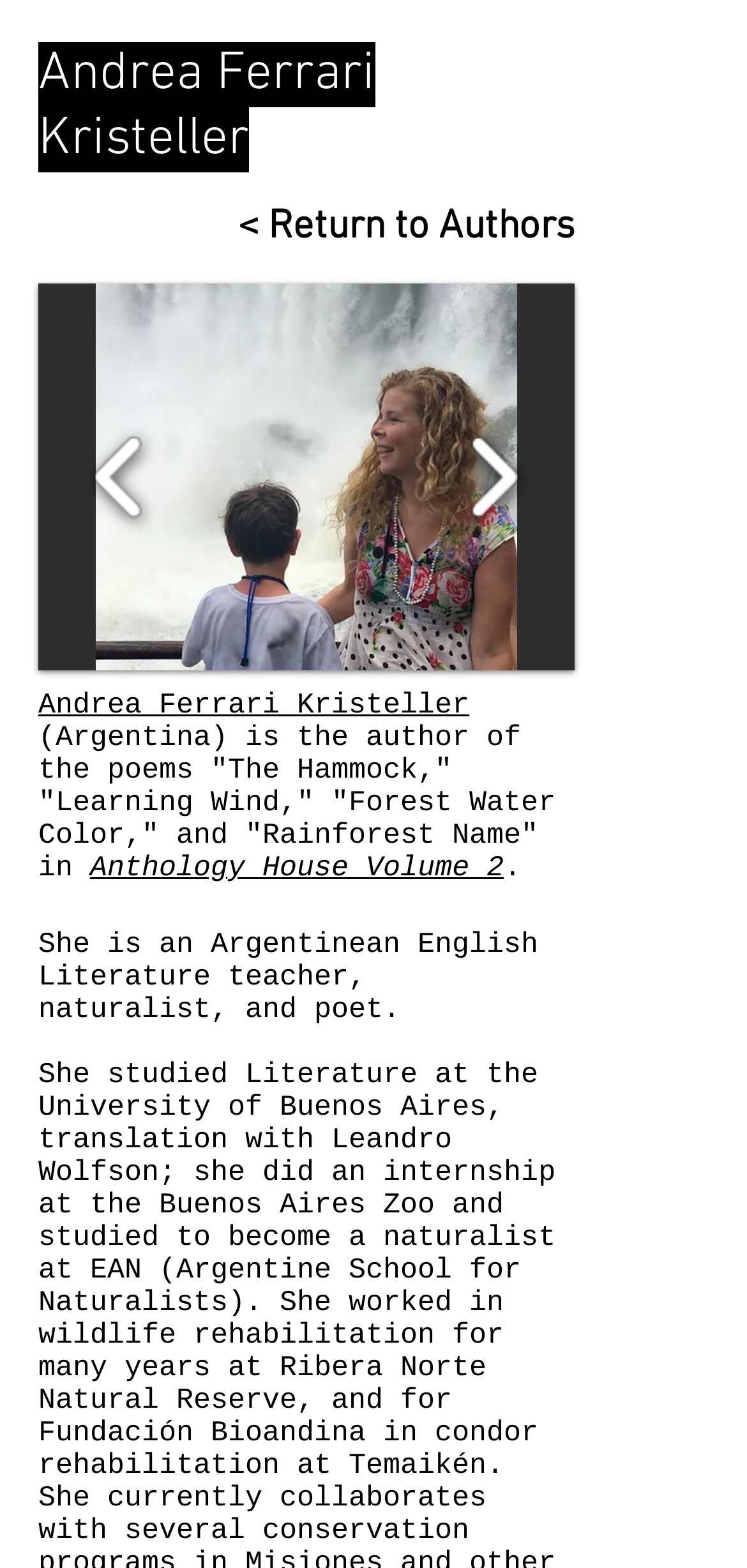Produce a meticulous description of the webpage.

The webpage is about the author Andrea Ferrari Kristeller. At the top, there is a heading with the author's name, followed by a link with the same name. Below the heading, there is a brief description of the author, mentioning that she is from Argentina and has written several poems. 

To the right of the description, there is a link to "Anthology House Volume 2", followed by a period. Below this, there is a brief biography of the author, stating that she is an Argentinean English Literature teacher, naturalist, and poet.

On the top left, there is a link to return to the authors' page. Below this, there is a slide show gallery that takes up a significant portion of the page. The gallery has two buttons, one on the left and one on the right, which are likely used to navigate through the images. The gallery displays an image of Andrea Ferrari Kristeller.